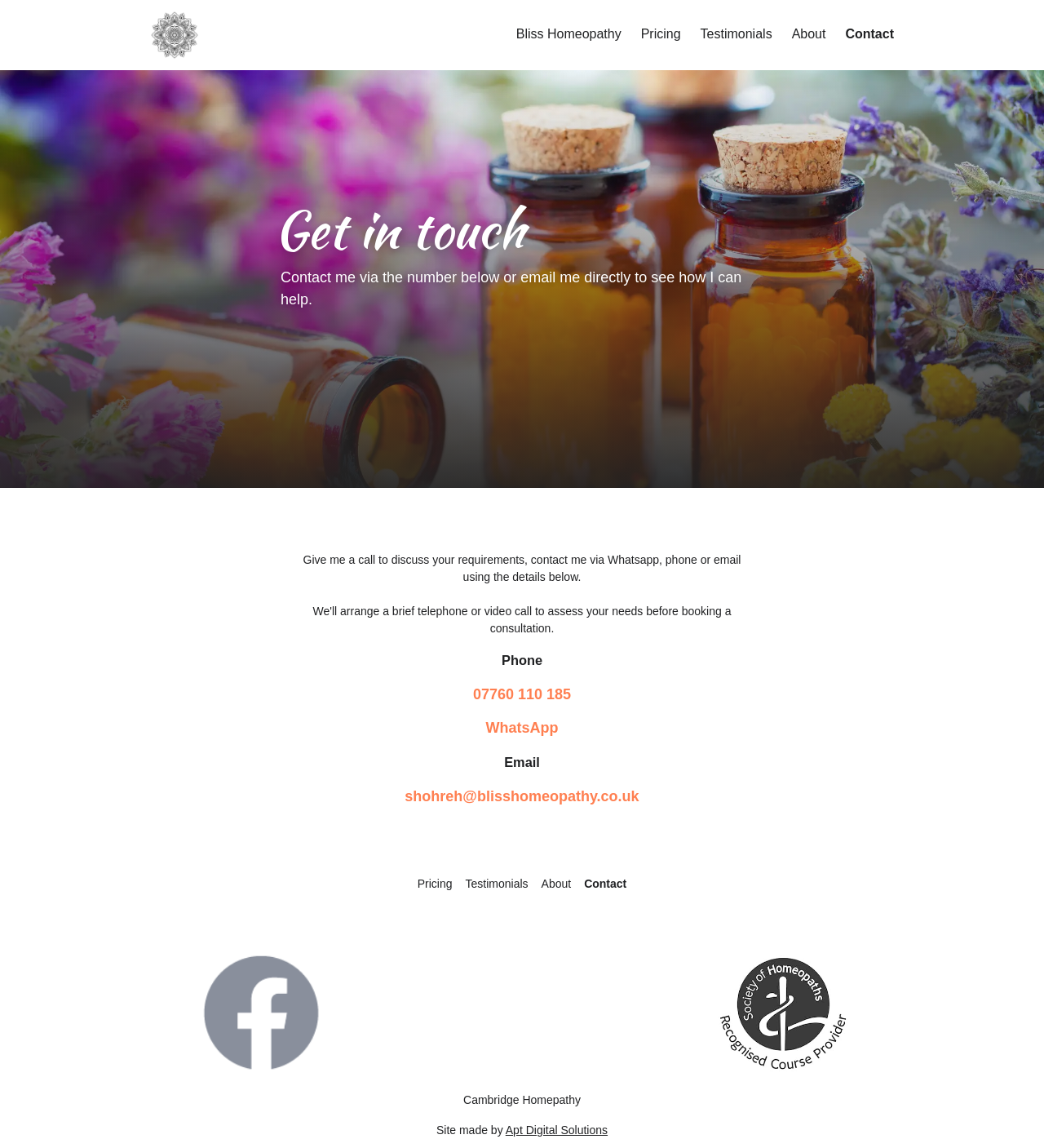Determine the bounding box coordinates for the area that needs to be clicked to fulfill this task: "View testimonials". The coordinates must be given as four float numbers between 0 and 1, i.e., [left, top, right, bottom].

[0.665, 0.0, 0.746, 0.06]